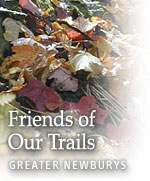Provide your answer in a single word or phrase: 
What is the name of the community-focused initiative?

Friends of Our Trails